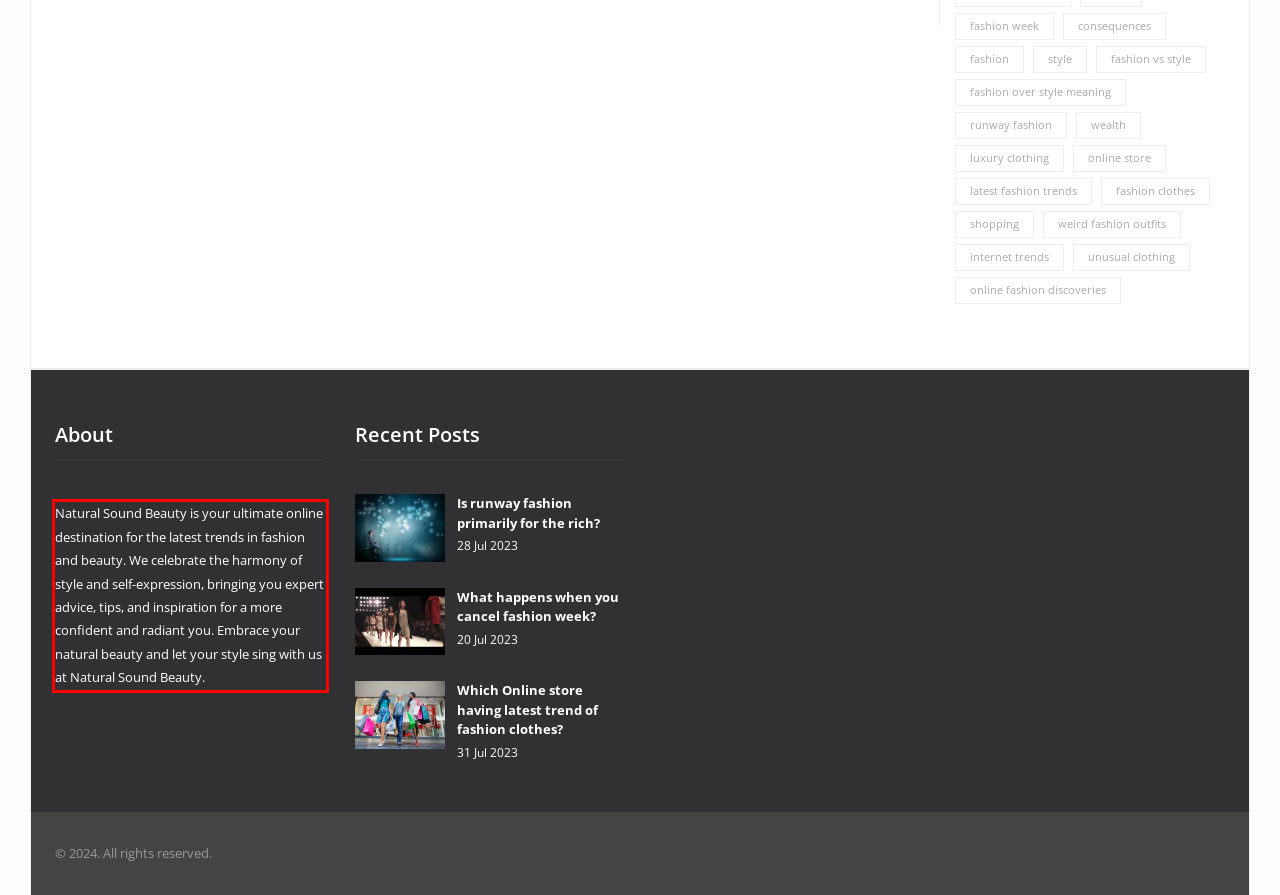Please perform OCR on the text content within the red bounding box that is highlighted in the provided webpage screenshot.

Natural Sound Beauty is your ultimate online destination for the latest trends in fashion and beauty. We celebrate the harmony of style and self-expression, bringing you expert advice, tips, and inspiration for a more confident and radiant you. Embrace your natural beauty and let your style sing with us at Natural Sound Beauty.